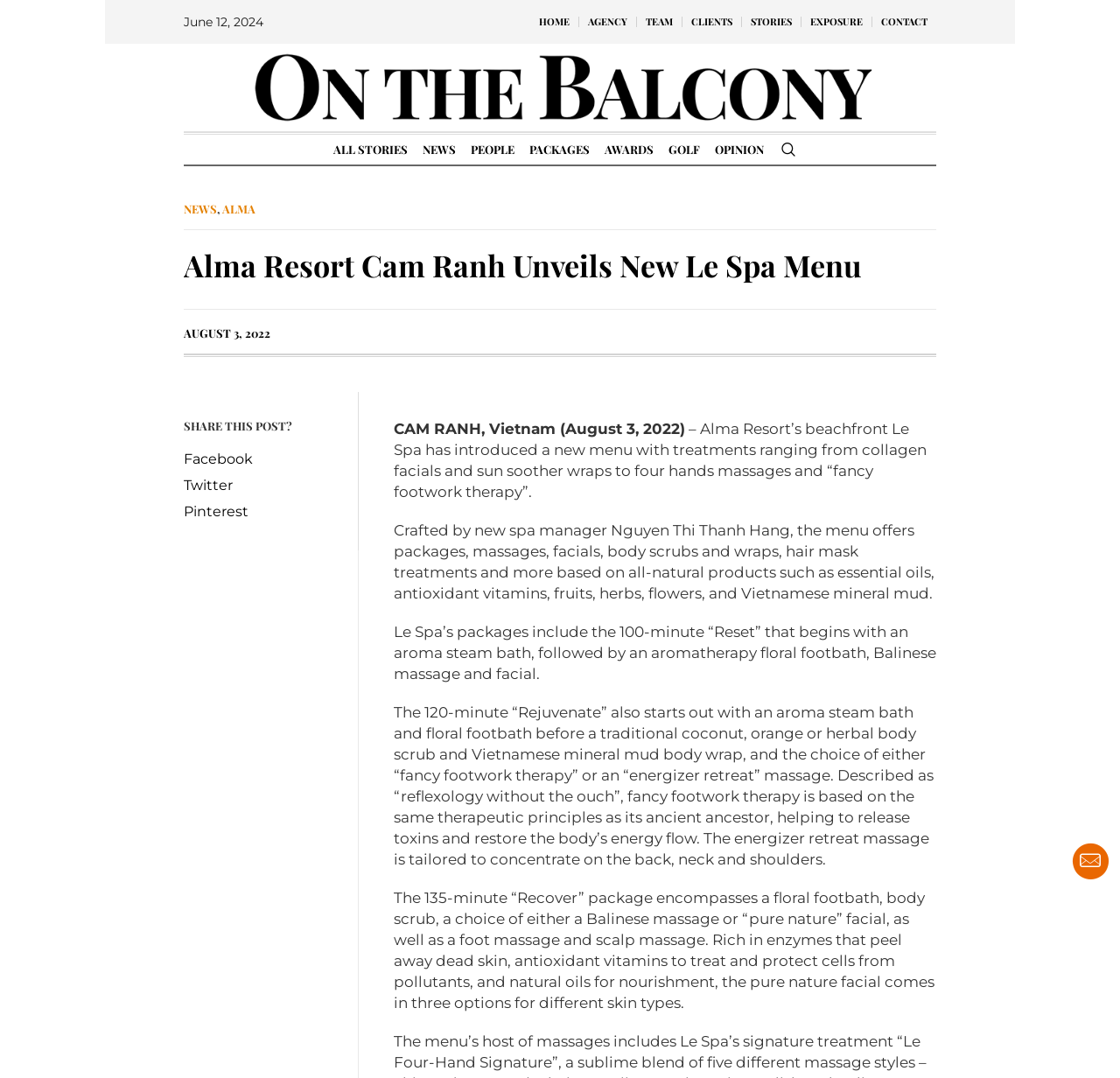Provide a brief response to the question below using a single word or phrase: 
What is the name of the resort mentioned in the article?

Alma Resort